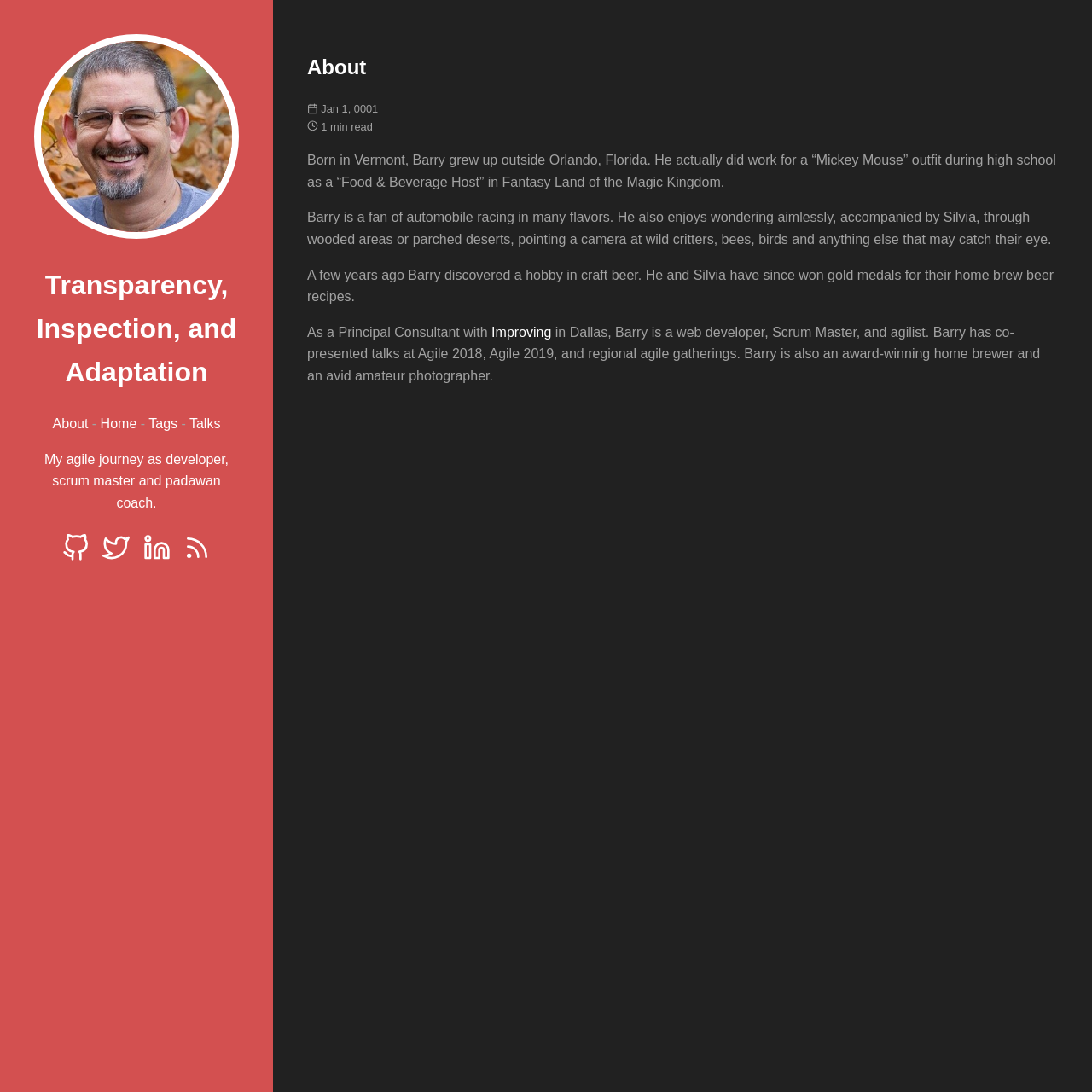Pinpoint the bounding box coordinates of the clickable element needed to complete the instruction: "Click on the link to Barry Forrest's page". The coordinates should be provided as four float numbers between 0 and 1: [left, top, right, bottom].

[0.031, 0.208, 0.219, 0.221]